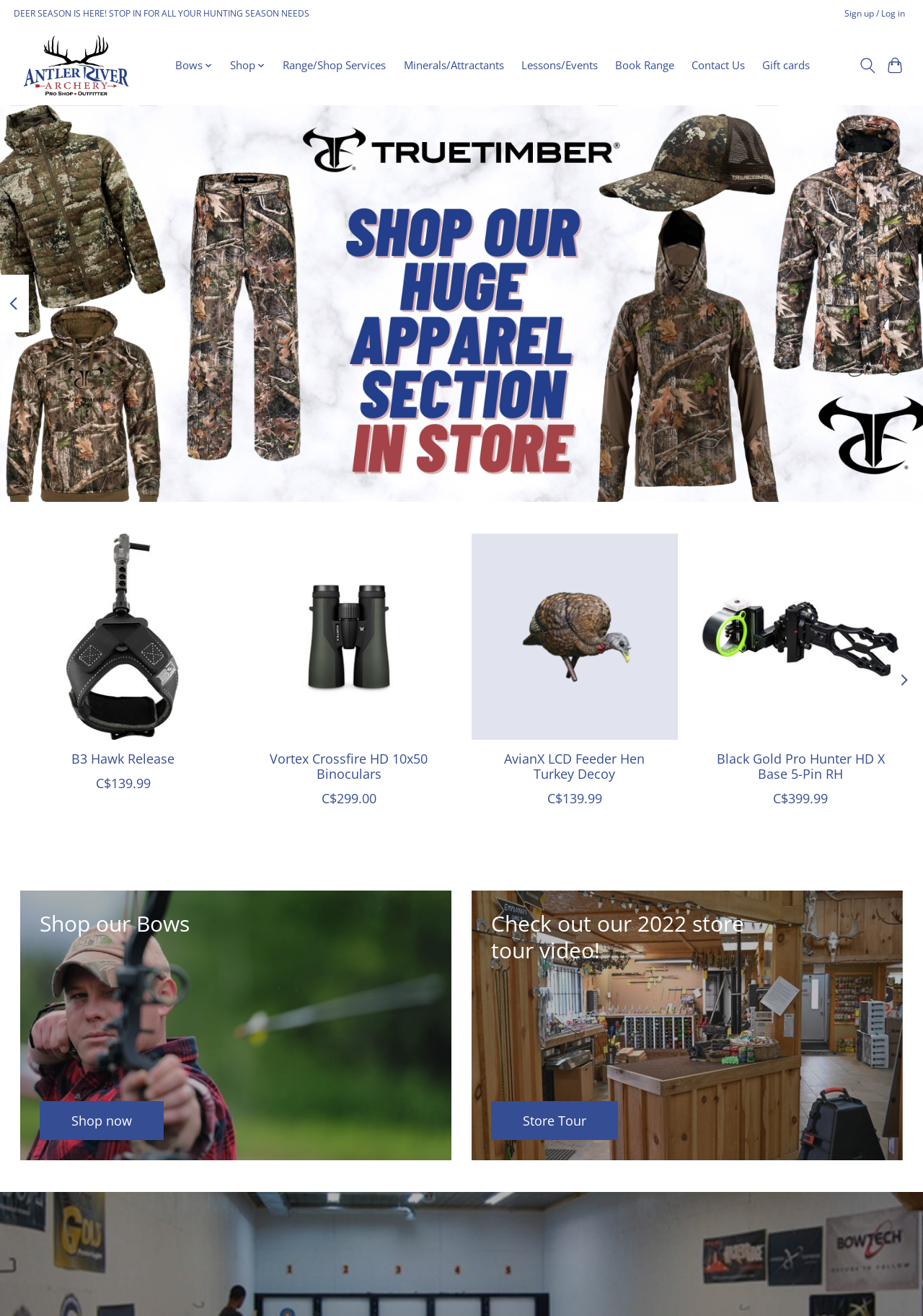Determine the bounding box for the HTML element described here: "Range/Shop Services". The coordinates should be given as [left, top, right, bottom] with each number being a float between 0 and 1.

[0.301, 0.041, 0.424, 0.058]